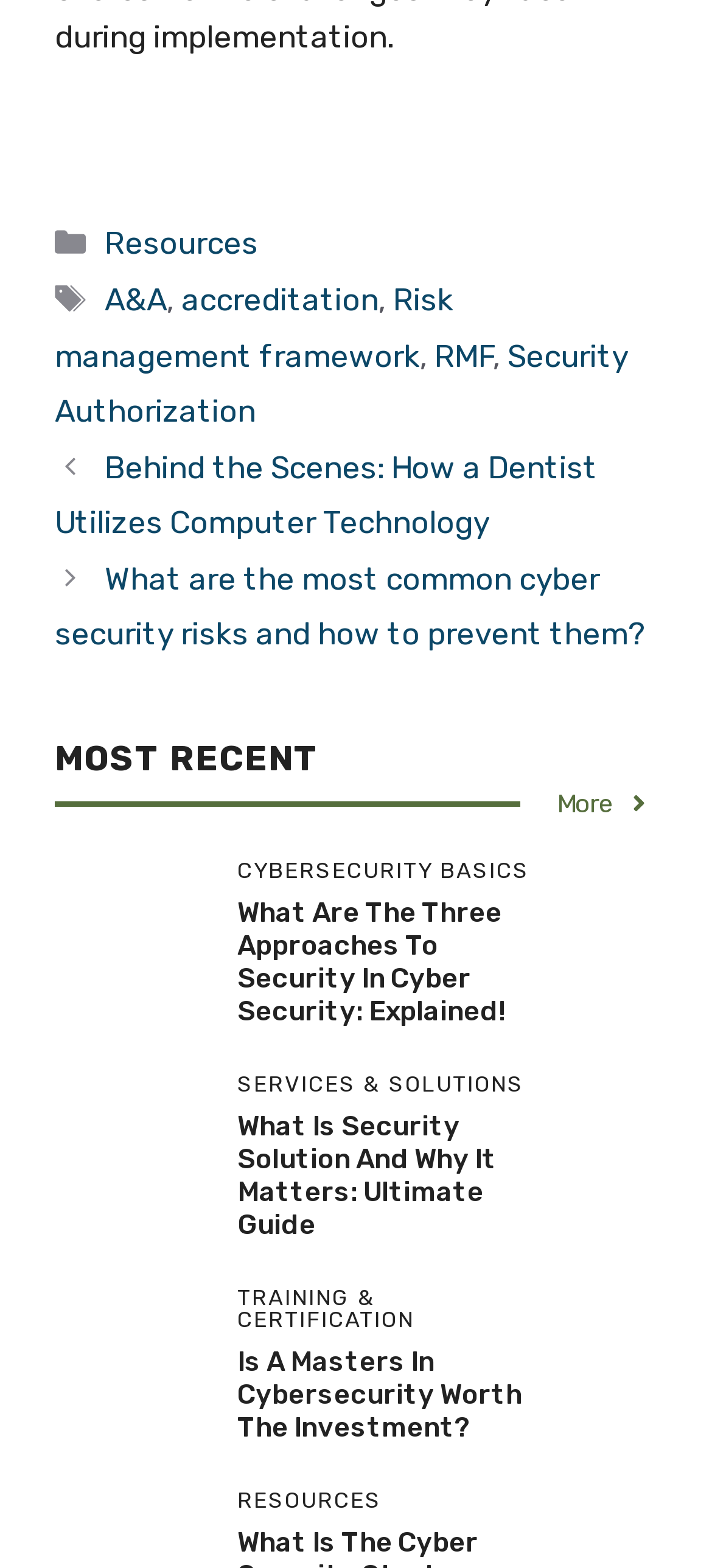Provide a one-word or brief phrase answer to the question:
What is the title of the first post?

Behind the Scenes: How a Dentist Utilizes Computer Technology